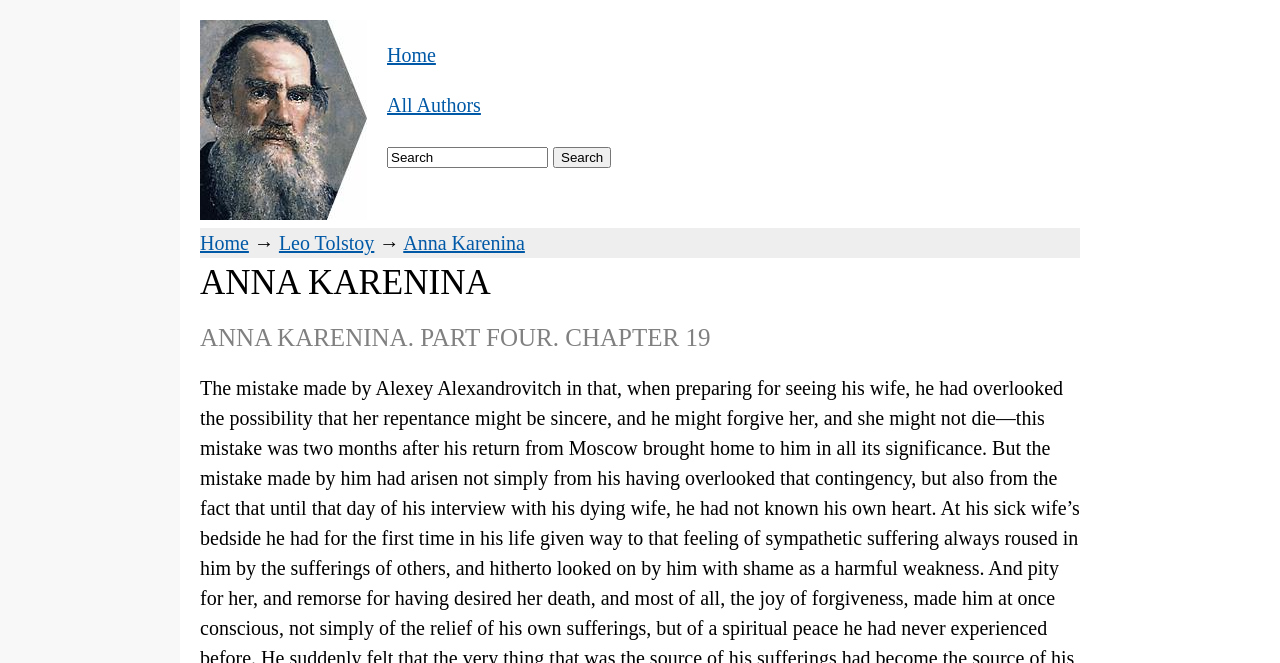Determine the bounding box coordinates of the element's region needed to click to follow the instruction: "View All Authors". Provide these coordinates as four float numbers between 0 and 1, formatted as [left, top, right, bottom].

[0.302, 0.142, 0.376, 0.175]